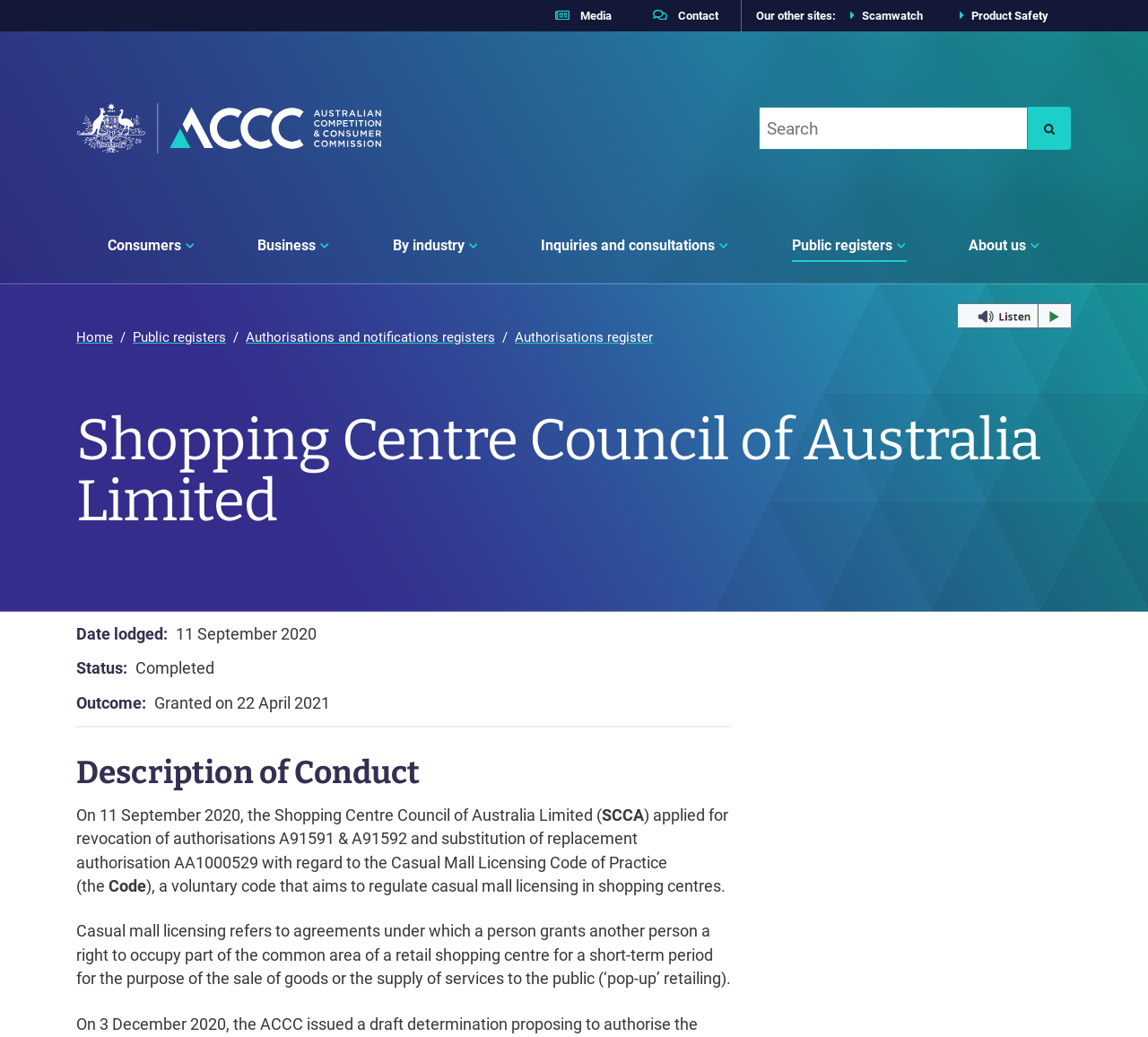Could you provide the bounding box coordinates for the portion of the screen to click to complete this instruction: "Click the World link"?

None